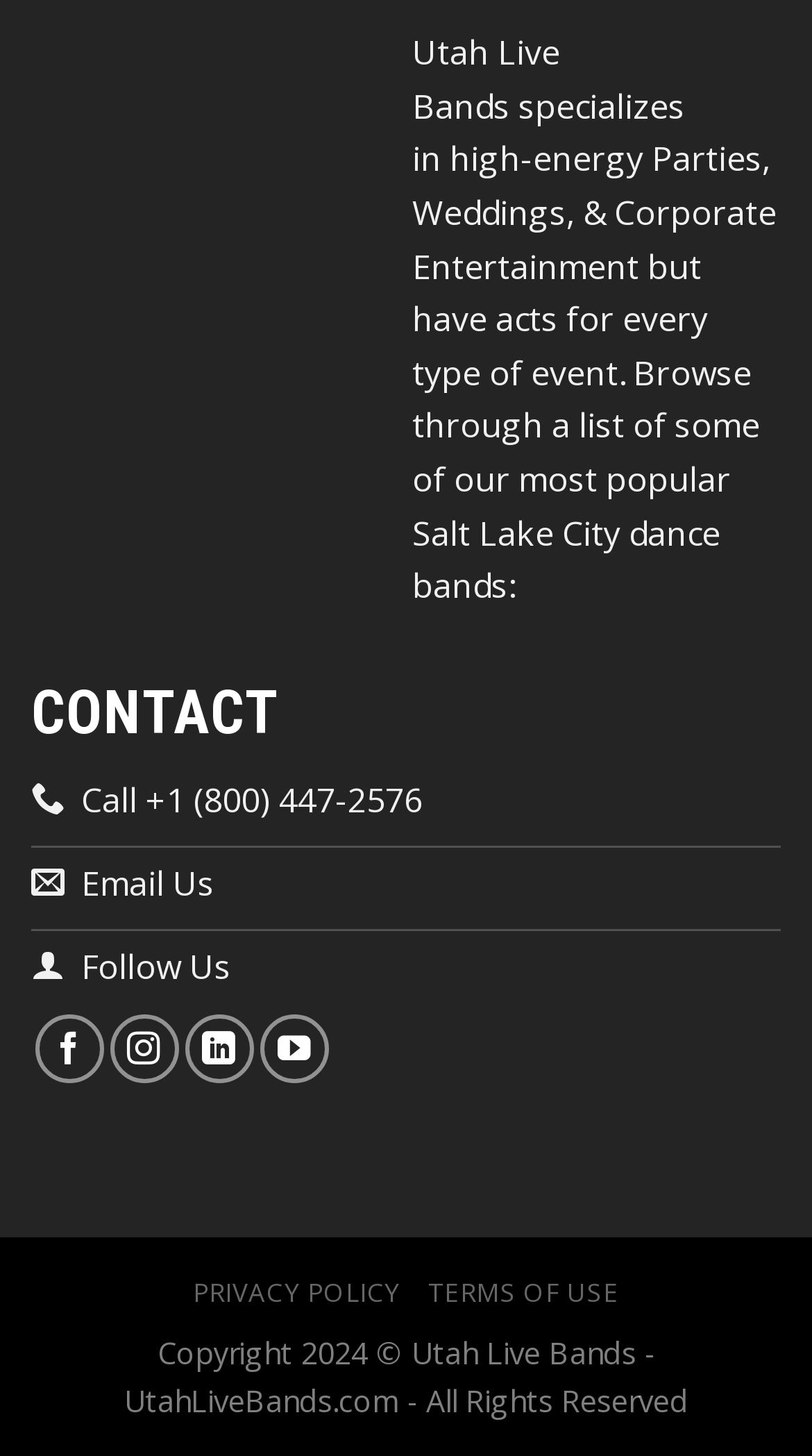Please locate the bounding box coordinates of the element that should be clicked to complete the given instruction: "Call the phone number".

[0.038, 0.526, 0.962, 0.583]